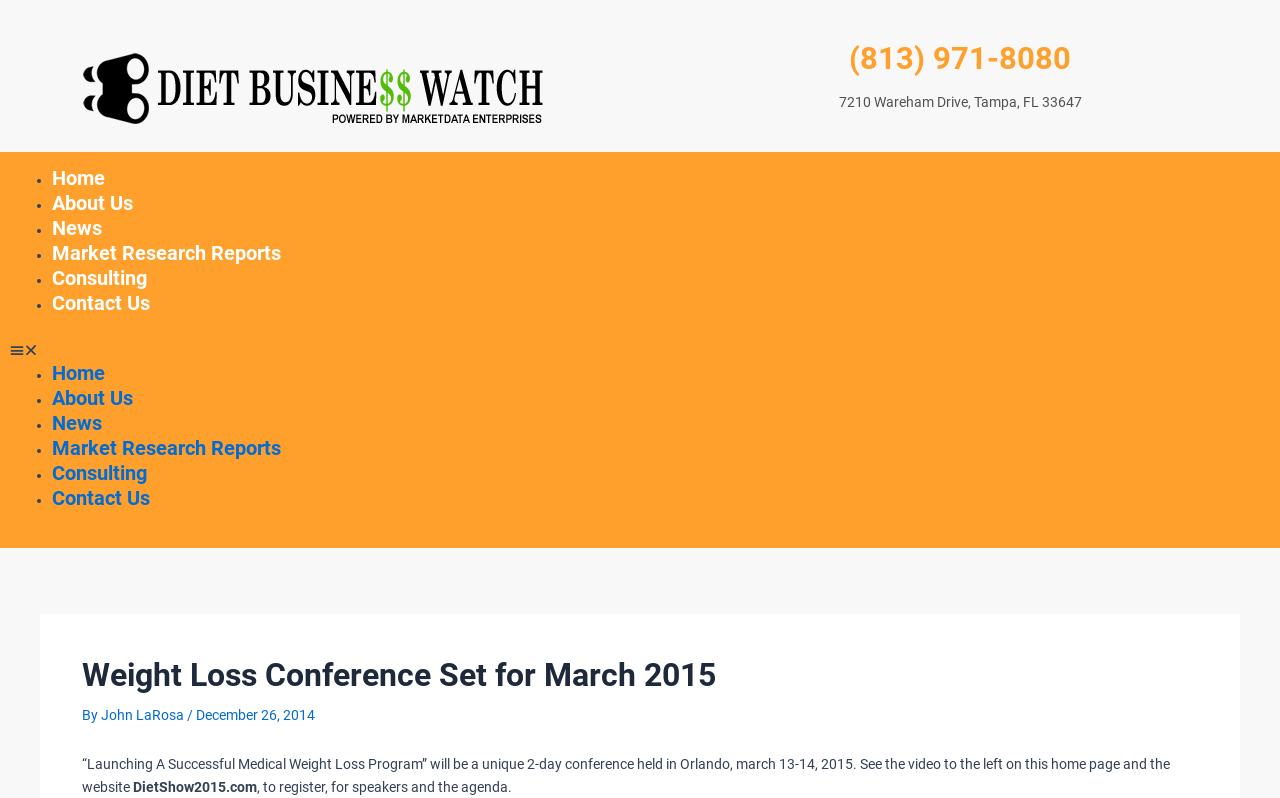Pinpoint the bounding box coordinates of the element you need to click to execute the following instruction: "Read more about the 'Weight Loss Conference'". The bounding box should be represented by four float numbers between 0 and 1, in the format [left, top, right, bottom].

[0.064, 0.822, 0.936, 0.87]